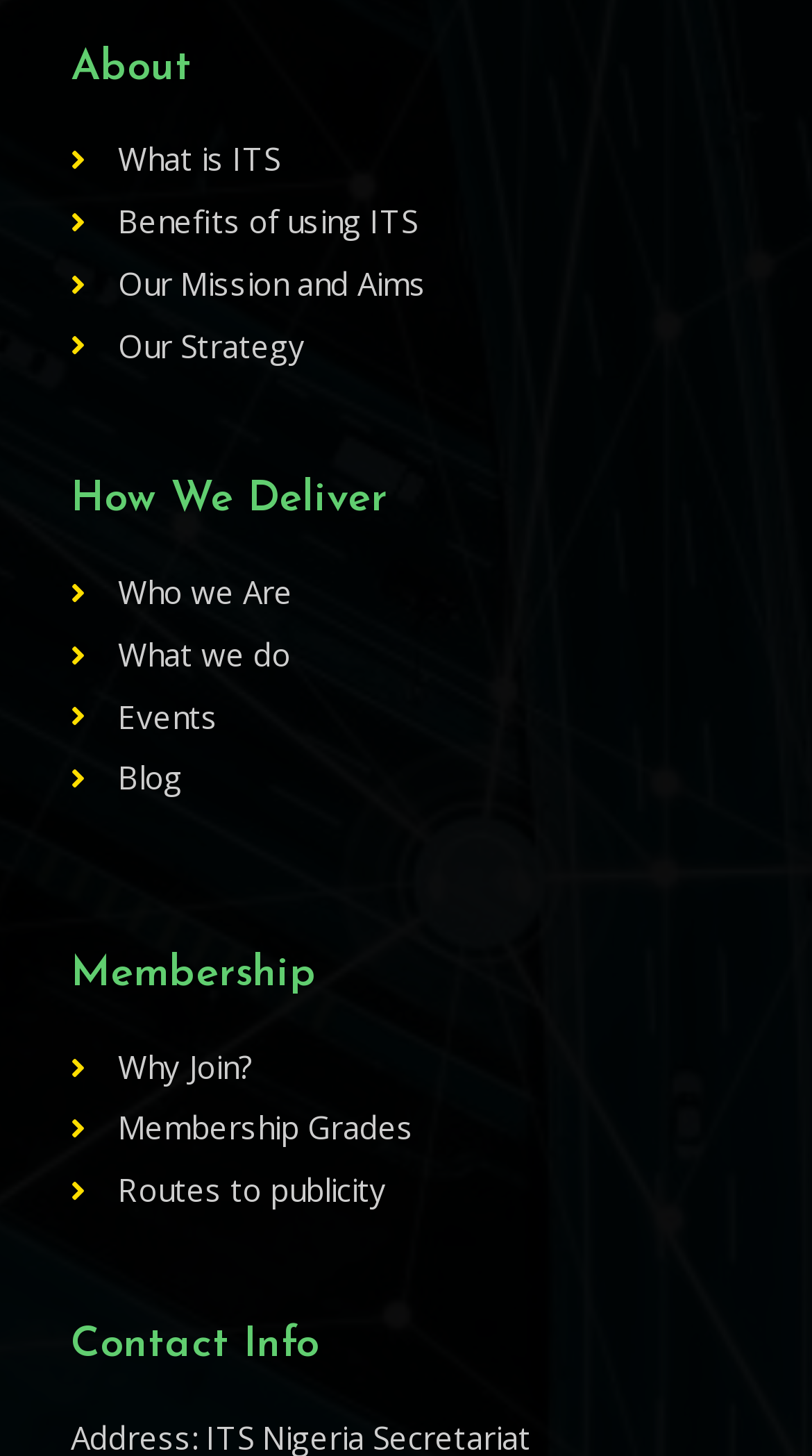Please identify the bounding box coordinates of the element that needs to be clicked to execute the following command: "Read about the benefits of using ITS". Provide the bounding box using four float numbers between 0 and 1, formatted as [left, top, right, bottom].

[0.087, 0.133, 0.913, 0.173]